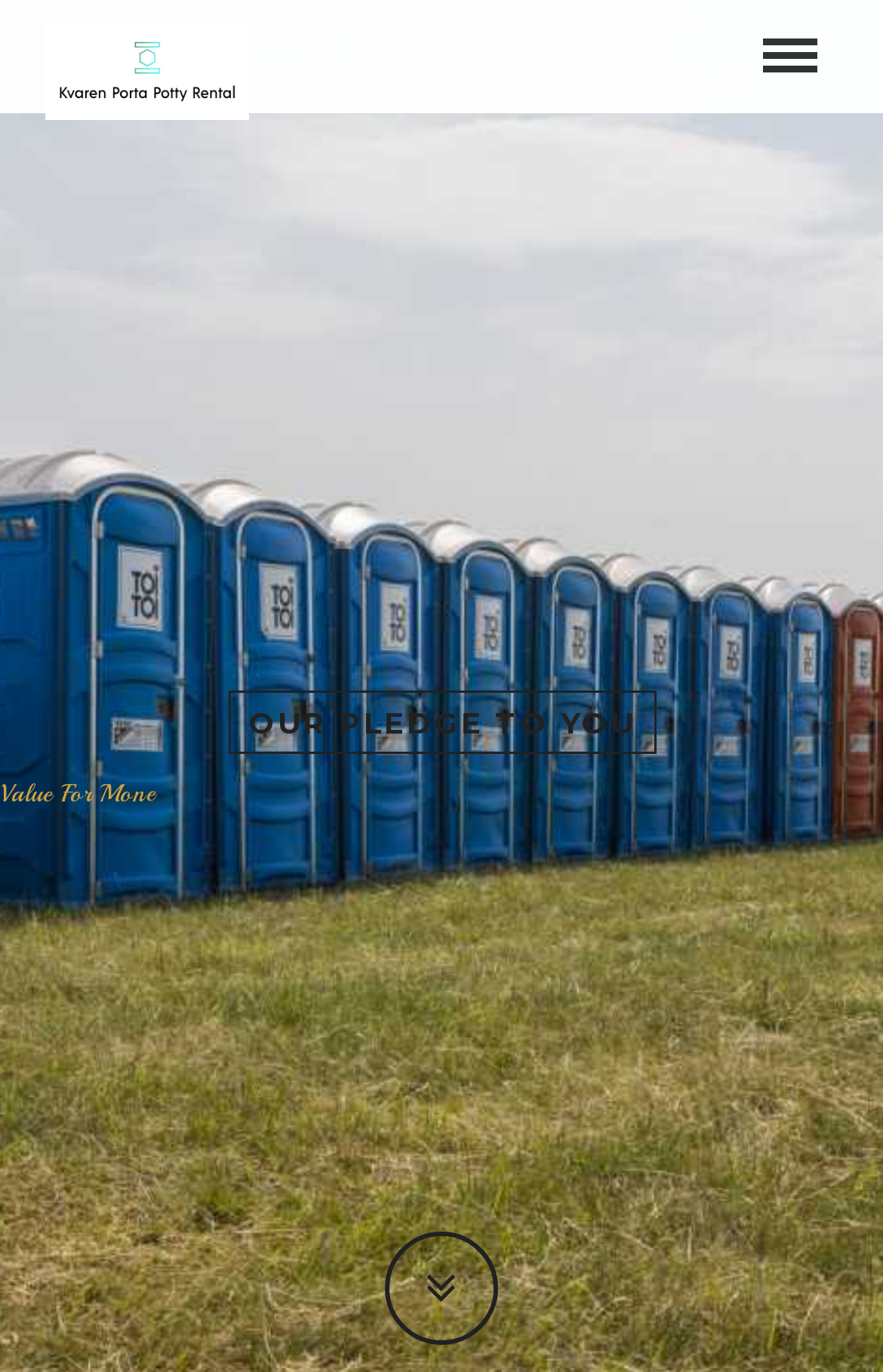Reply to the question with a single word or phrase:
Is there an image on the webpage?

Yes